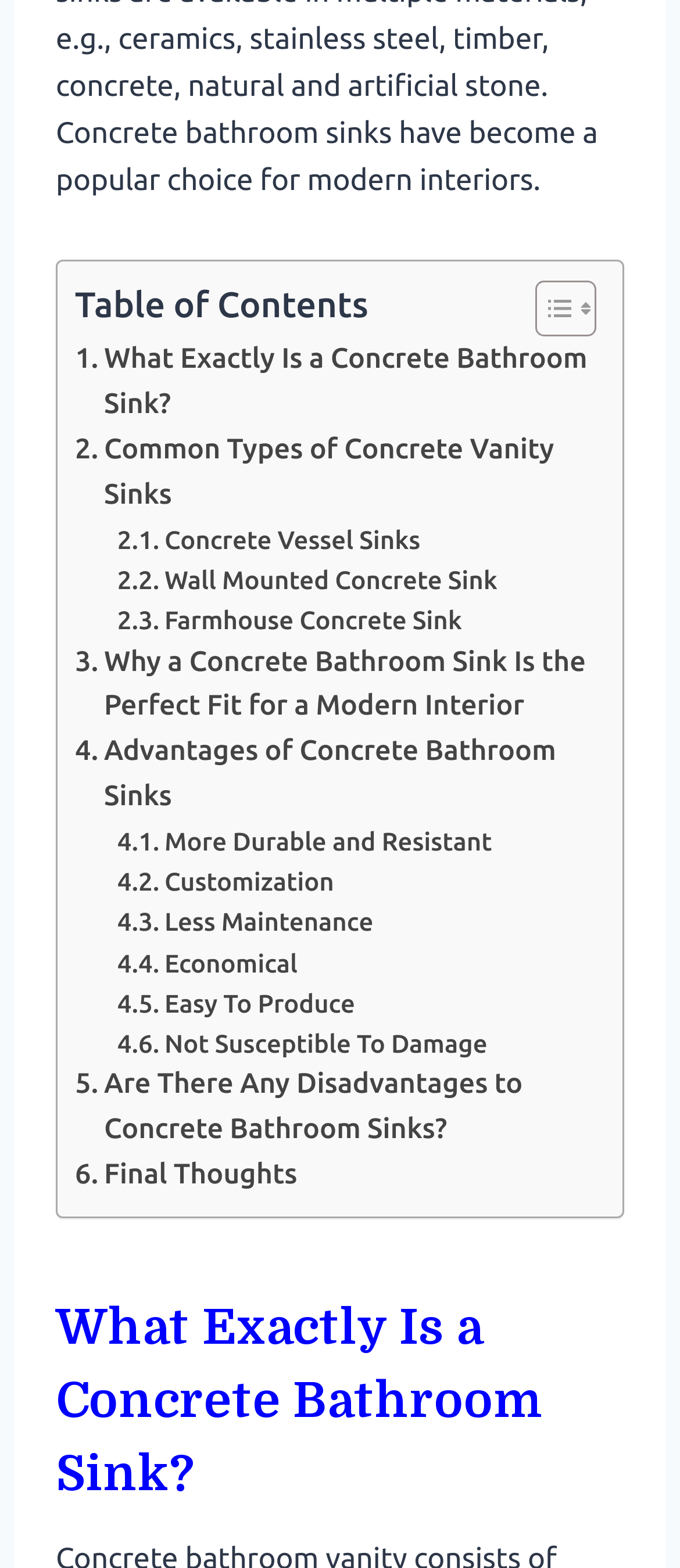Analyze the image and deliver a detailed answer to the question: What is the purpose of the 'Toggle Table of Content' button?

Based on the context of the webpage, it appears that the 'Toggle Table of Content' button is used to show or hide the table of contents, allowing users to easily navigate the webpage's content.